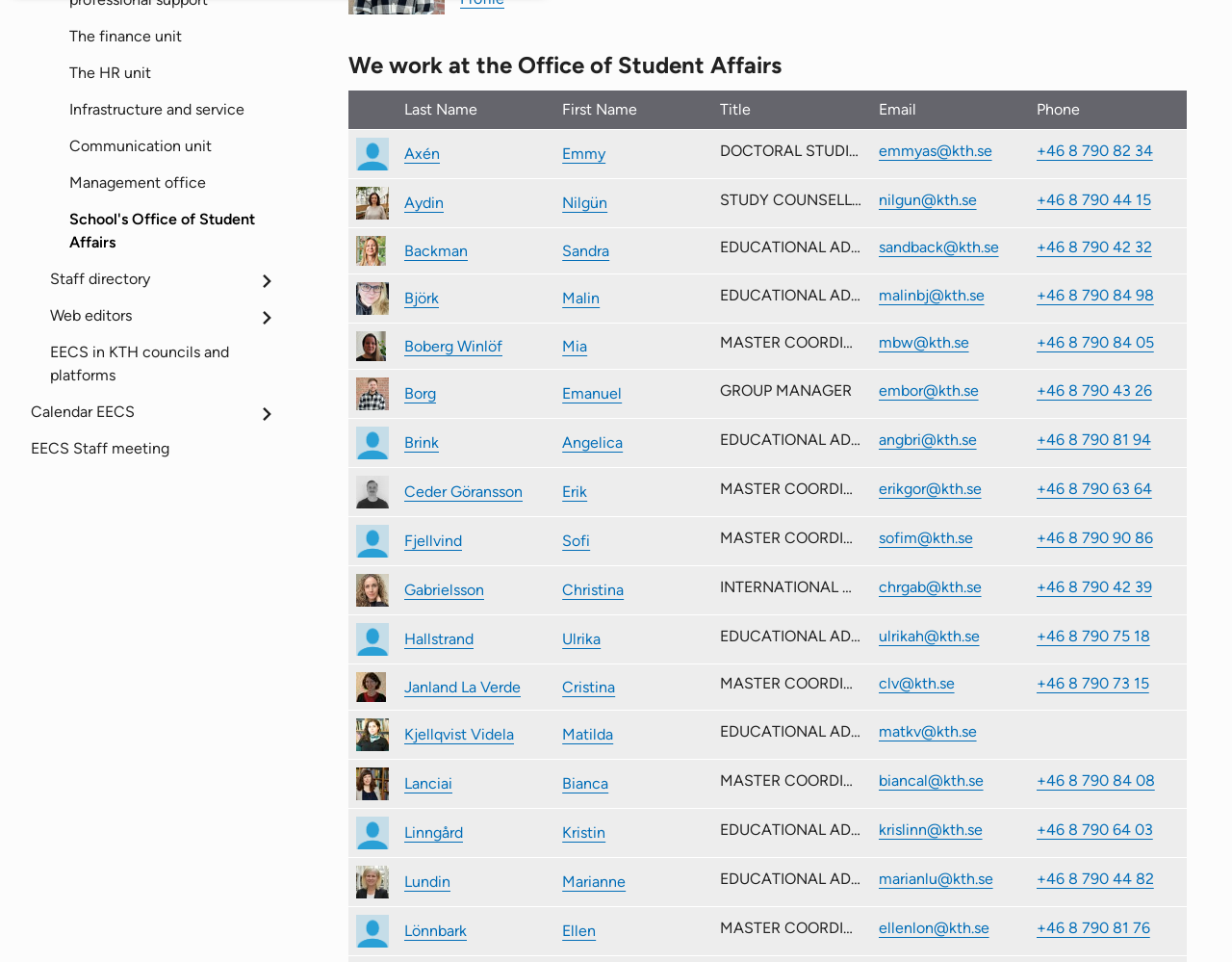Please specify the bounding box coordinates of the region to click in order to perform the following instruction: "Sort by 'Last Name'".

[0.328, 0.104, 0.388, 0.123]